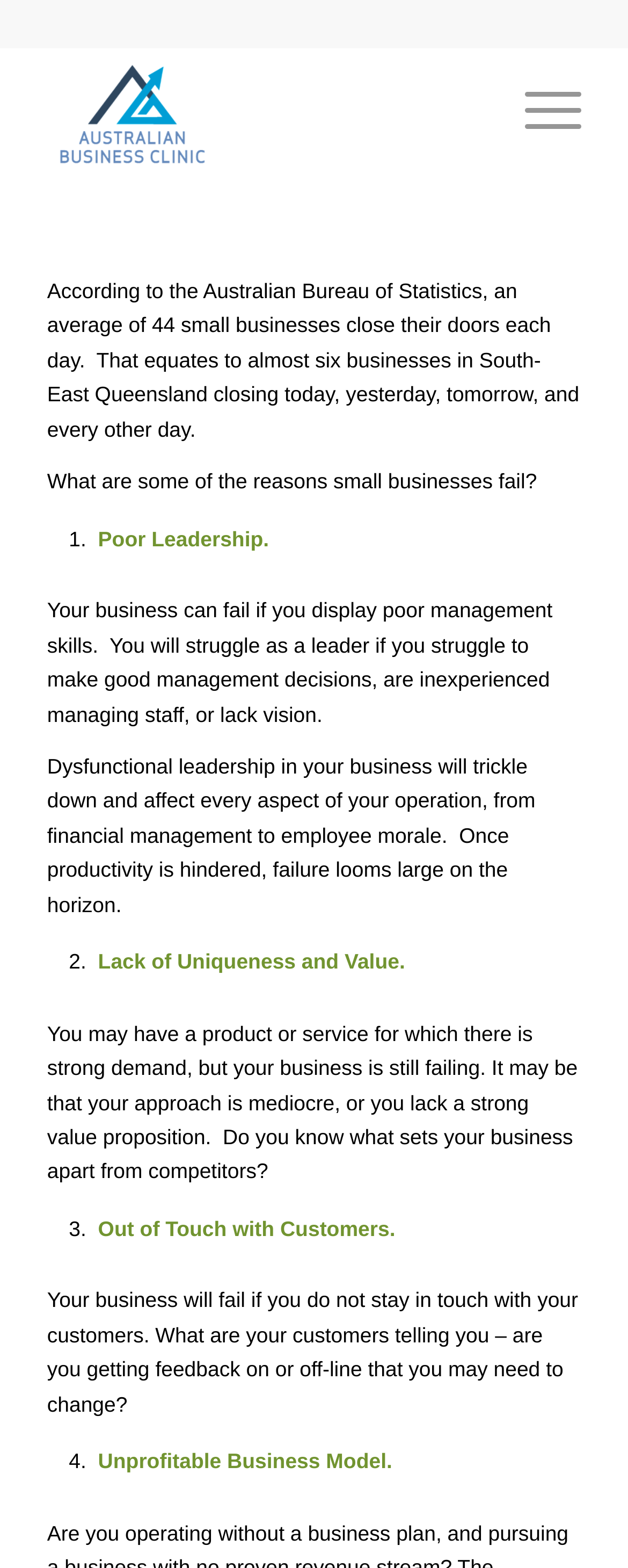What happens when a business has poor leadership?
Provide a thorough and detailed answer to the question.

According to the StaticText element at [0.075, 0.481, 0.853, 0.585], dysfunctional leadership in a business will trickle down and affect every aspect of the operation, from financial management to employee morale.